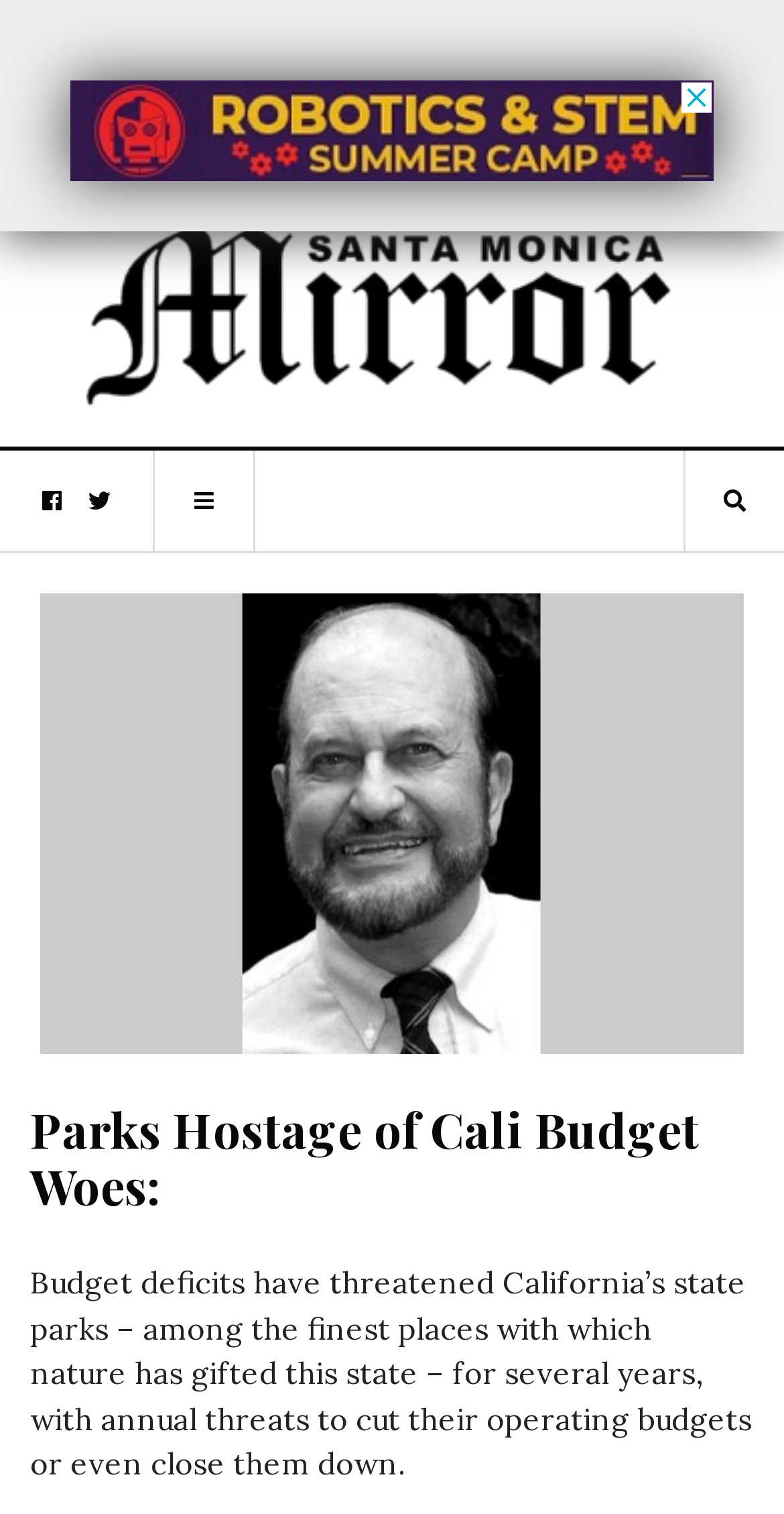Produce an elaborate caption capturing the essence of the webpage.

The webpage appears to be an article or news page, with a focus on California's state parks and their struggles with budget deficits. At the top of the page, there is a banner advertisement that spans most of the width of the page. Below the advertisement, there is a link to the publication "SM Mirror" accompanied by a small image of the publication's logo.

To the left of the publication link, there are three social media links, represented by icons, which are positioned vertically. On the right side of the page, there is another icon link. Below these links, there is a large image of the columnist, Thomas B. Elias, which takes up most of the width of the page.

The main content of the article is headed by a title, "Parks Hostage of Cali Budget Woes:", which is followed by a paragraph of text that summarizes the issue of budget deficits threatening California's state parks. The text explains that the parks have been facing annual threats to cut their operating budgets or even close them down.